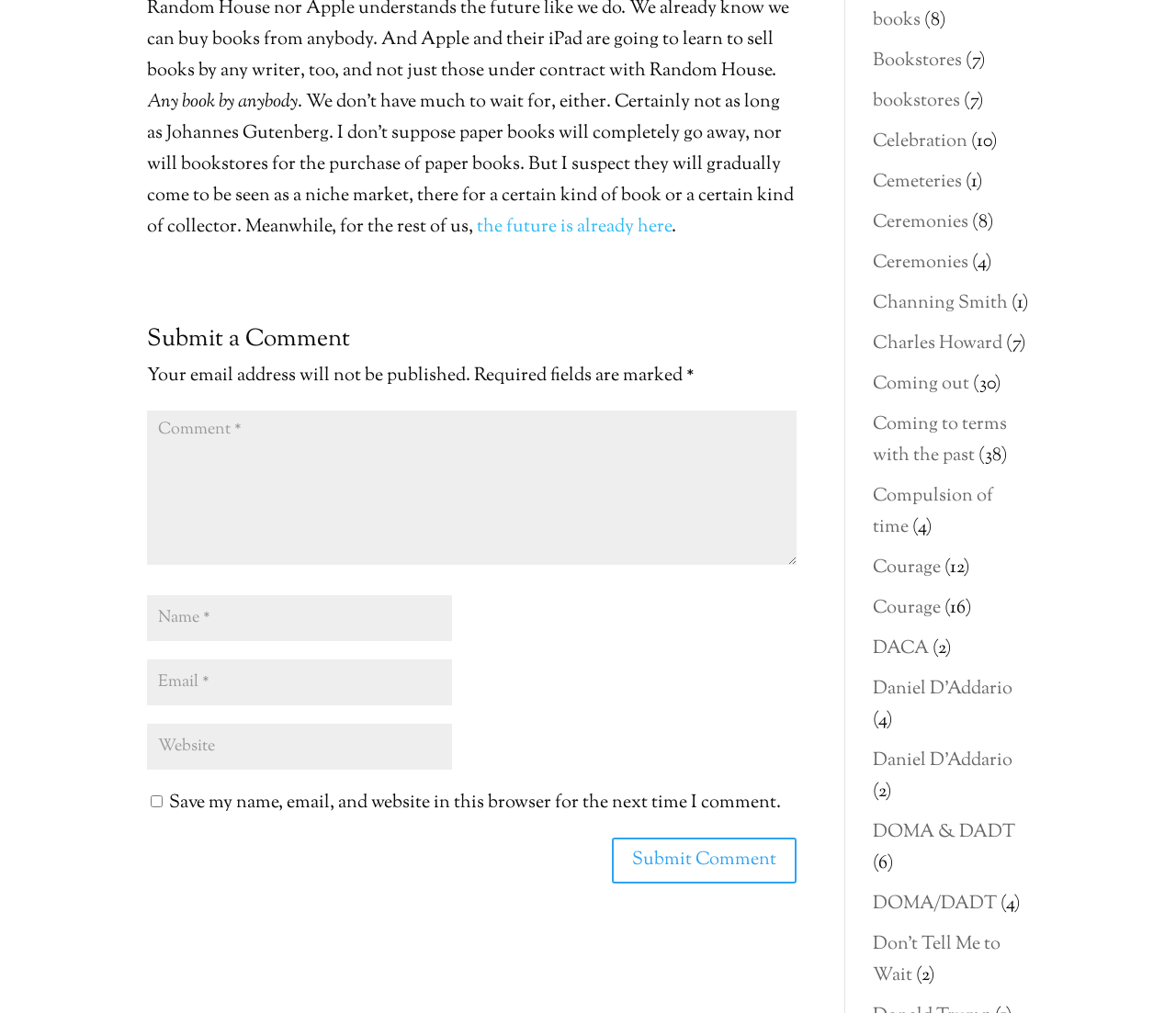What is the purpose of the checkbox?
Give a detailed response to the question by analyzing the screenshot.

The checkbox is labeled 'Save my name, email, and website in this browser for the next time I comment.' This suggests that its purpose is to allow users to save their data for future comment submissions.